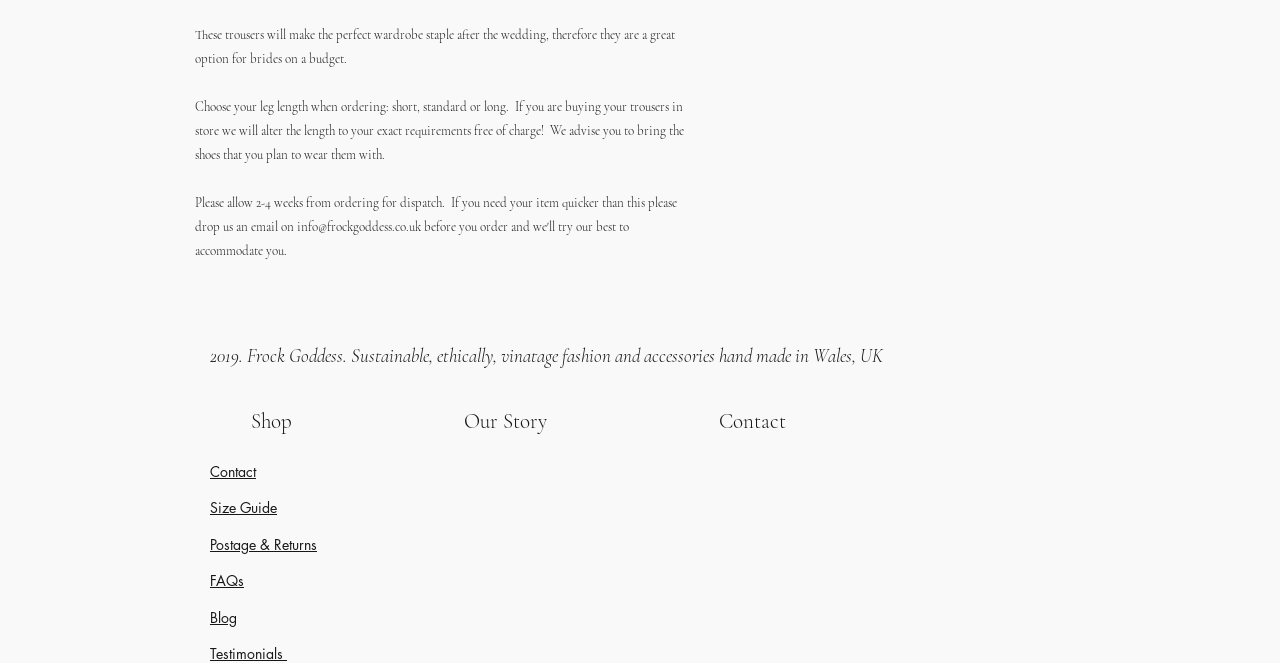Determine the bounding box coordinates of the clickable area required to perform the following instruction: "Contact us". The coordinates should be represented as four float numbers between 0 and 1: [left, top, right, bottom].

[0.164, 0.697, 0.2, 0.726]